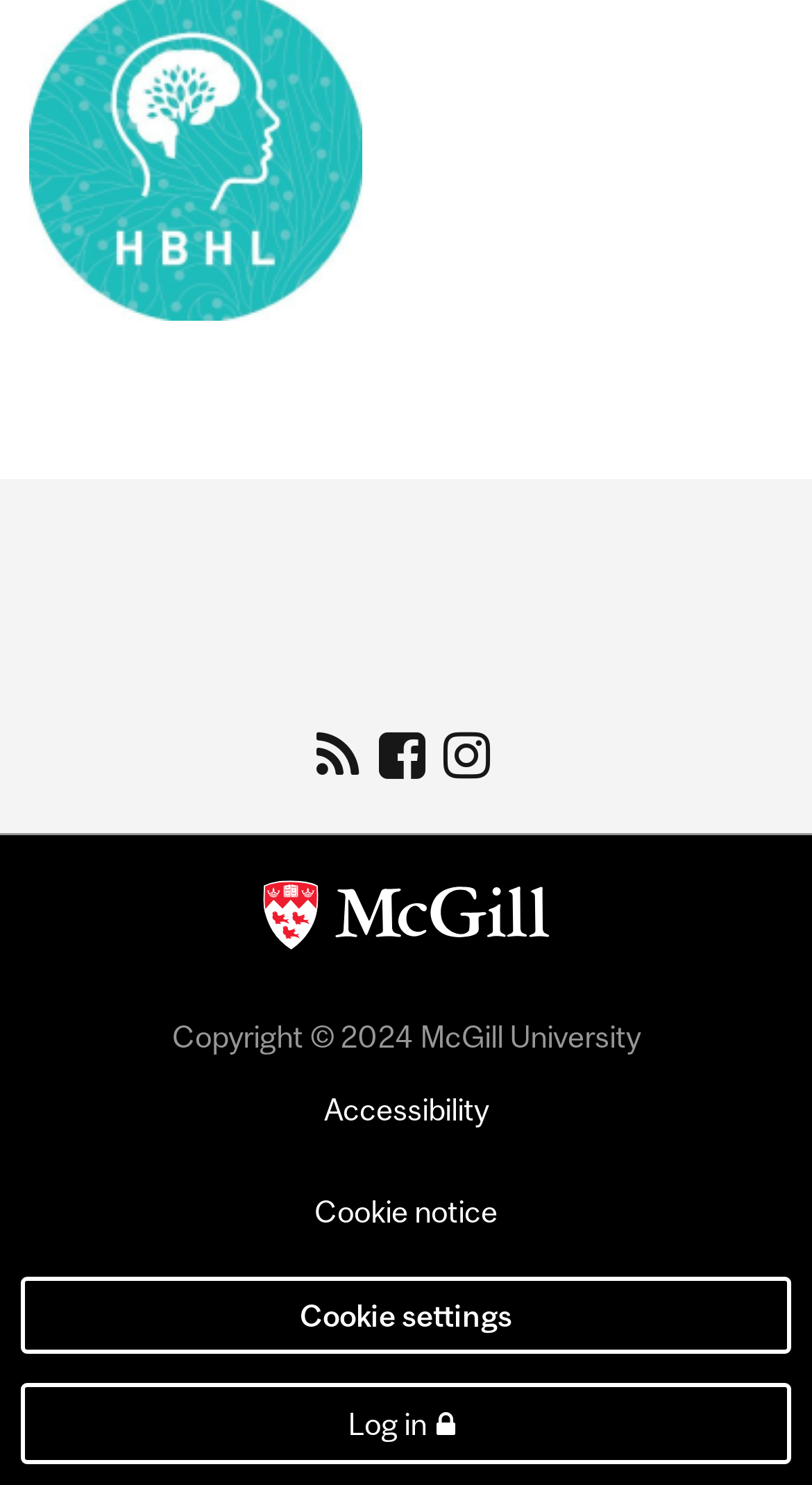What is the icon name of the 'Log in' link?
Using the image as a reference, give an elaborate response to the question.

The answer can be found by looking at the link 'Log in ' which mentions the icon name as uf023.